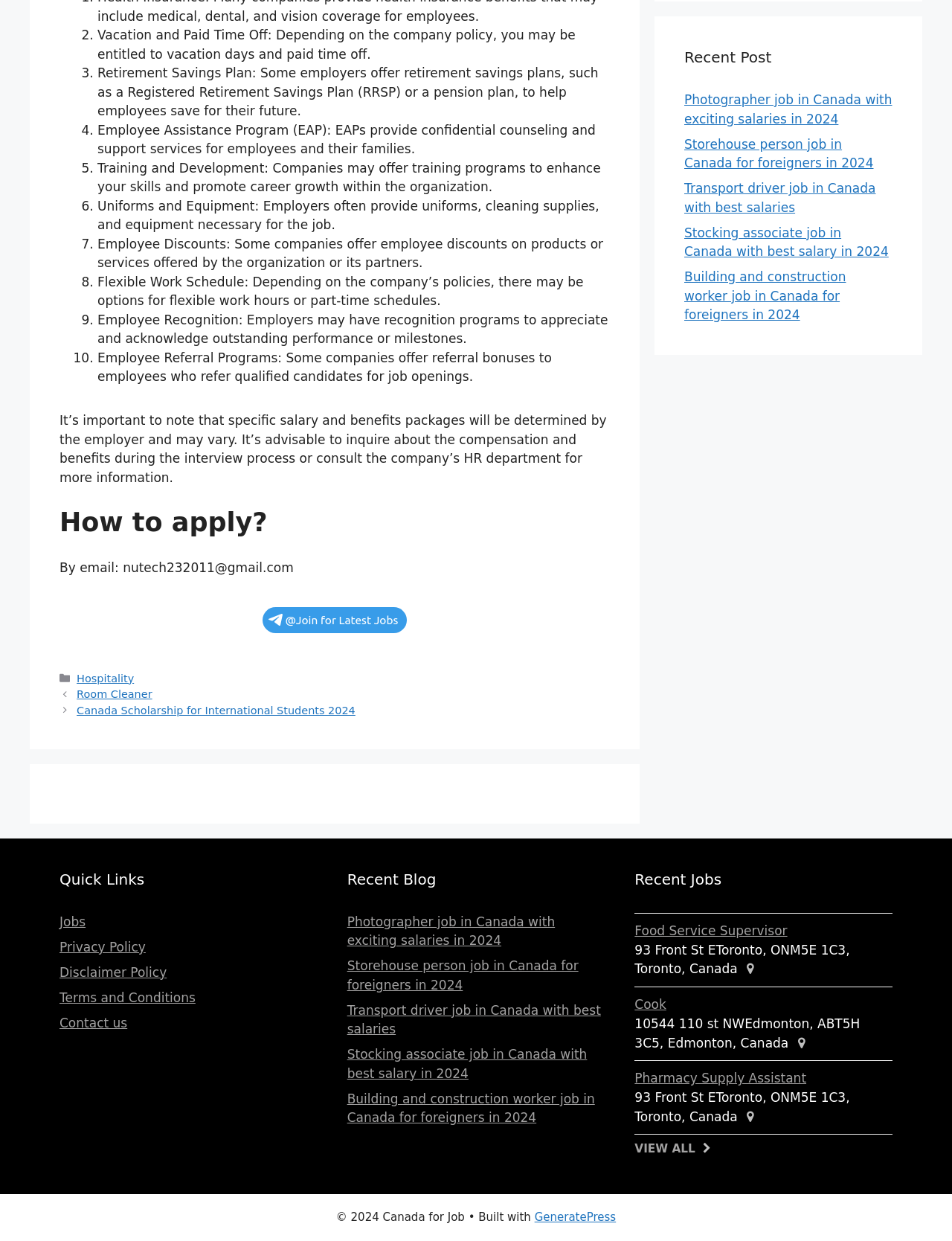What is the purpose of the 'Categories' section?
Please provide a detailed and thorough answer to the question.

The 'Categories' section on the webpage lists different categories such as 'Hospitality', which implies that it is used to categorize job listings into different categories, making it easier for users to find job openings that match their interests.